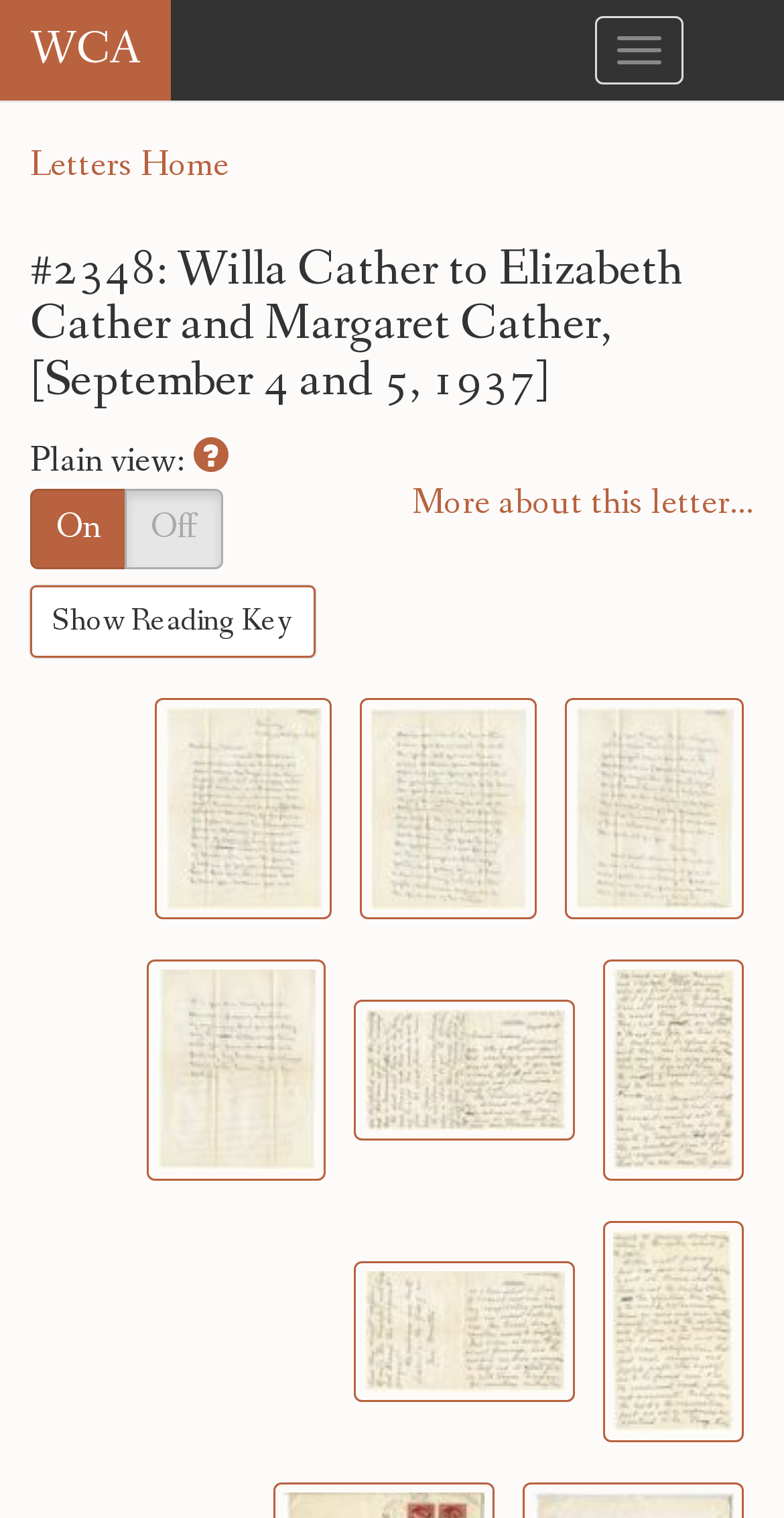Show the bounding box coordinates for the HTML element as described: "Letters Home".

[0.038, 0.093, 0.292, 0.125]